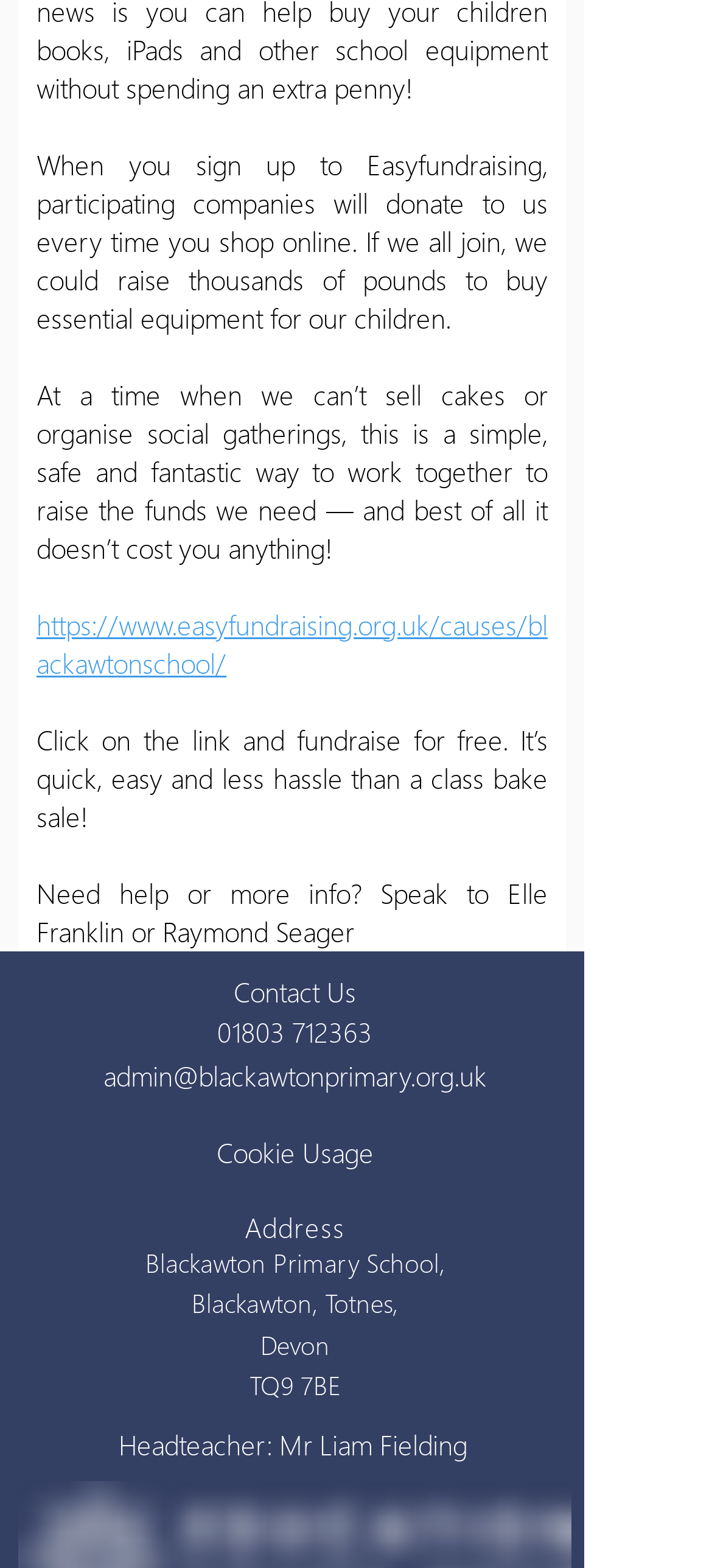Please specify the bounding box coordinates in the format (top-left x, top-left y, bottom-right x, bottom-right y), with all values as floating point numbers between 0 and 1. Identify the bounding box of the UI element described by: admin@blackawtonprimary.org.uk

[0.145, 0.674, 0.683, 0.698]